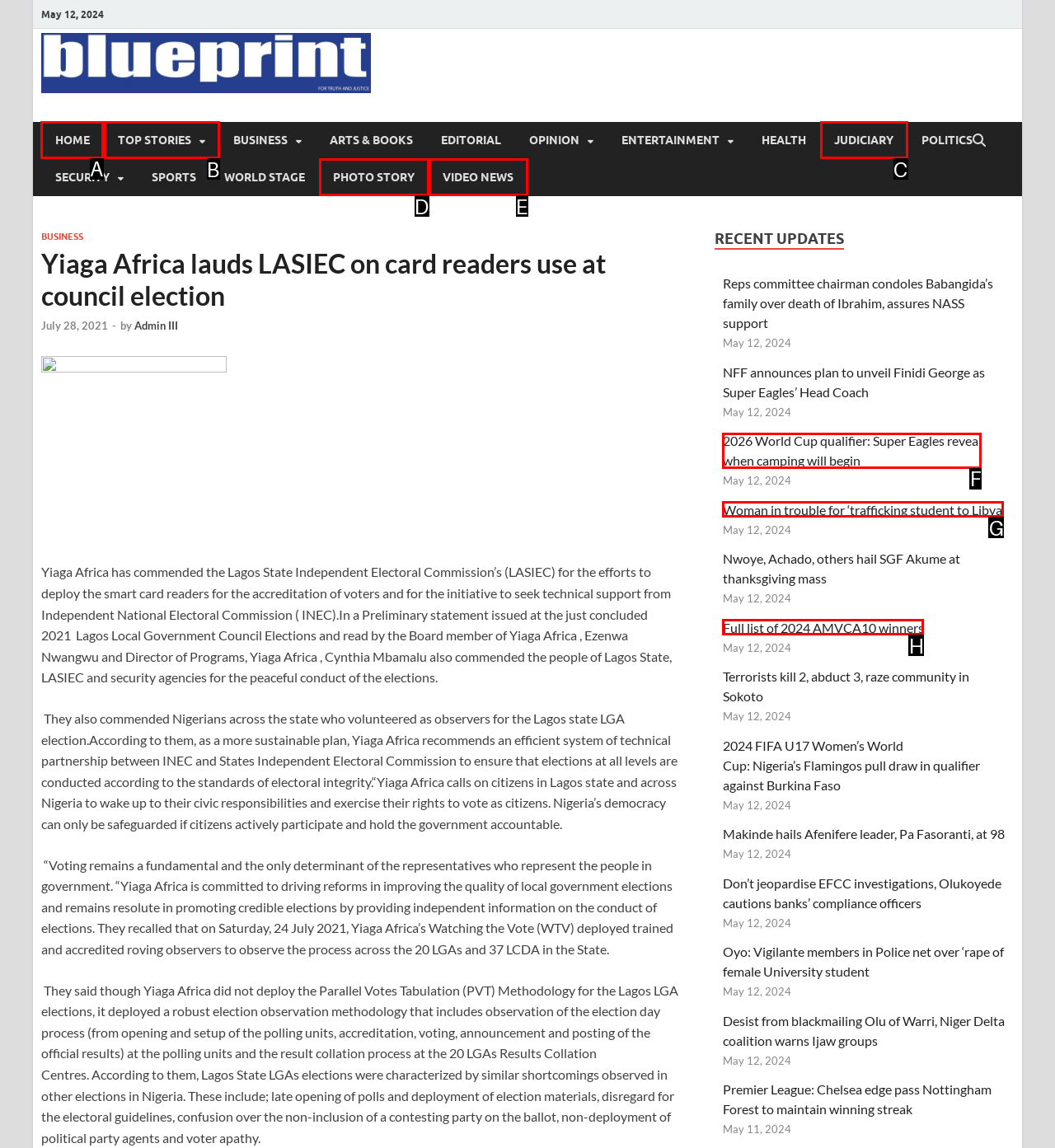Identify the letter of the correct UI element to fulfill the task: Click on the 'HOME' link from the given options in the screenshot.

A